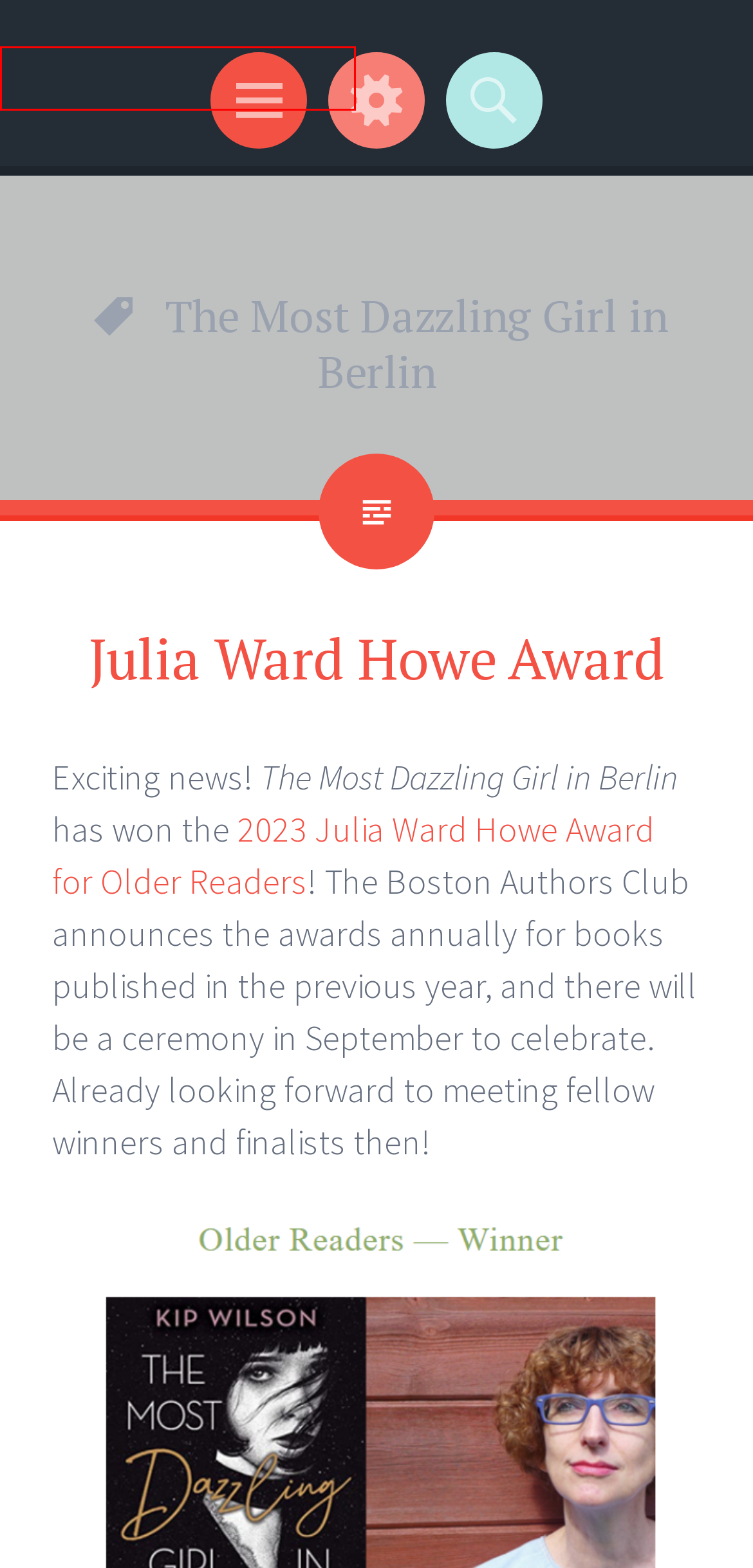Look at the given screenshot of a webpage with a red rectangle bounding box around a UI element. Pick the description that best matches the new webpage after clicking the element highlighted. The descriptions are:
A. playlist Archives - Kip Wilson Writes
B. Book Prizes » Festival of Books » L.A. Times
C. Playlist - Kip Wilson Writes
D. Julia Ward Howe Award - Kip Wilson Writes
E. Kip Wilson, Young Adult Author
F. 2023 — Boston Authors Club
G. Film Research - Kip Wilson Writes
H. conferences Archives - Kip Wilson Writes

E